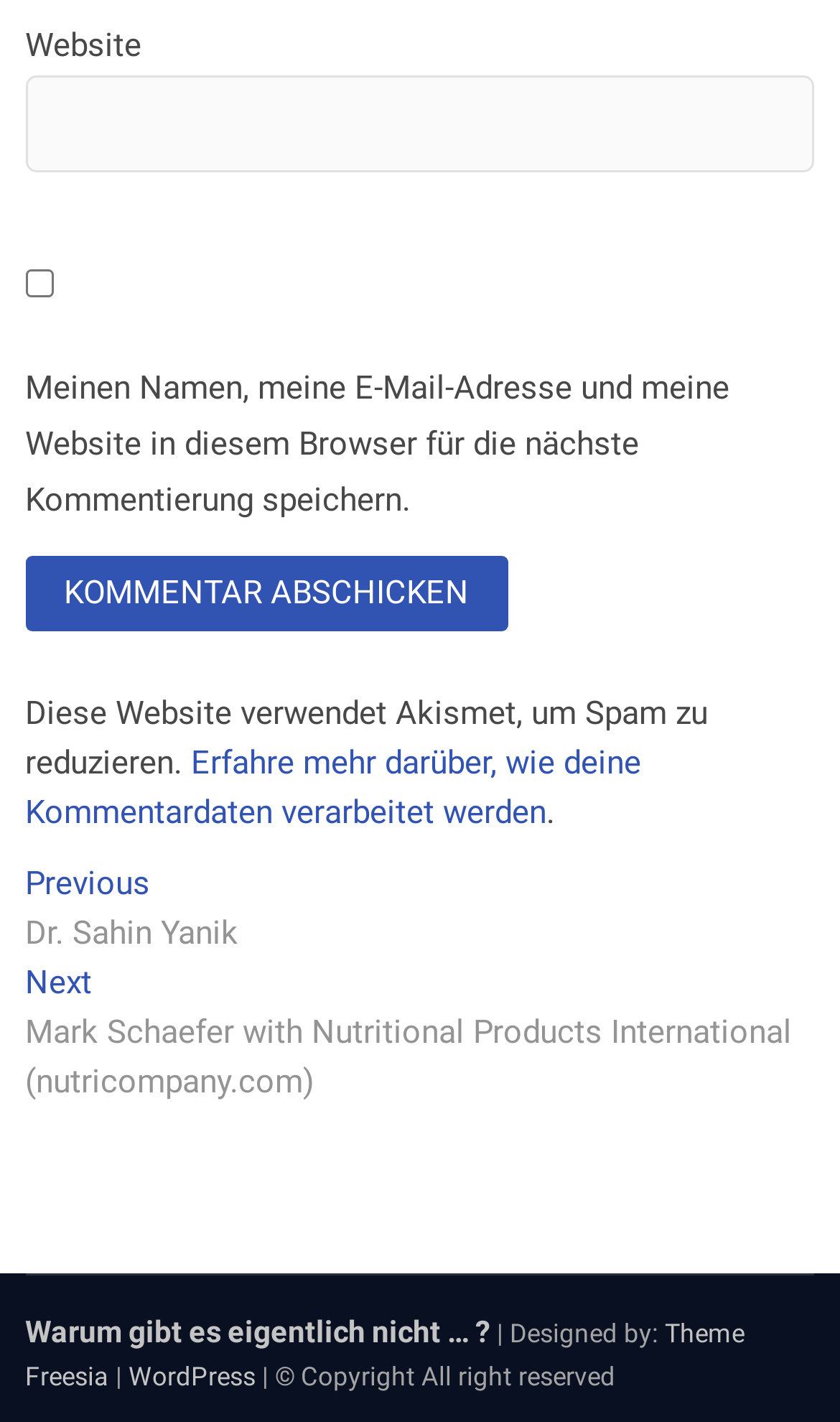Find the bounding box coordinates for the element that must be clicked to complete the instruction: "Submit comment". The coordinates should be four float numbers between 0 and 1, indicated as [left, top, right, bottom].

[0.03, 0.391, 0.604, 0.444]